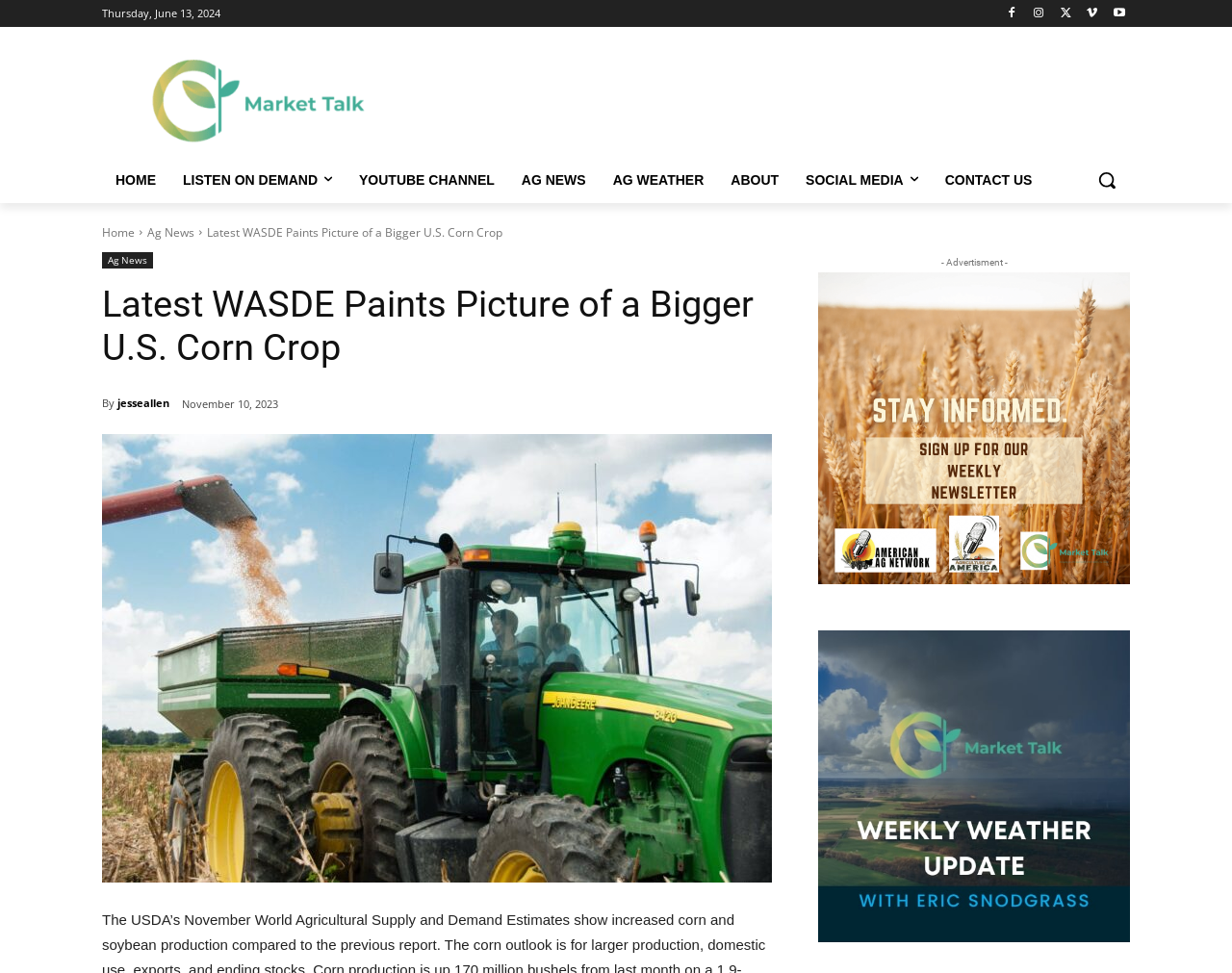Identify and provide the main heading of the webpage.

Latest WASDE Paints Picture of a Bigger U.S. Corn Crop